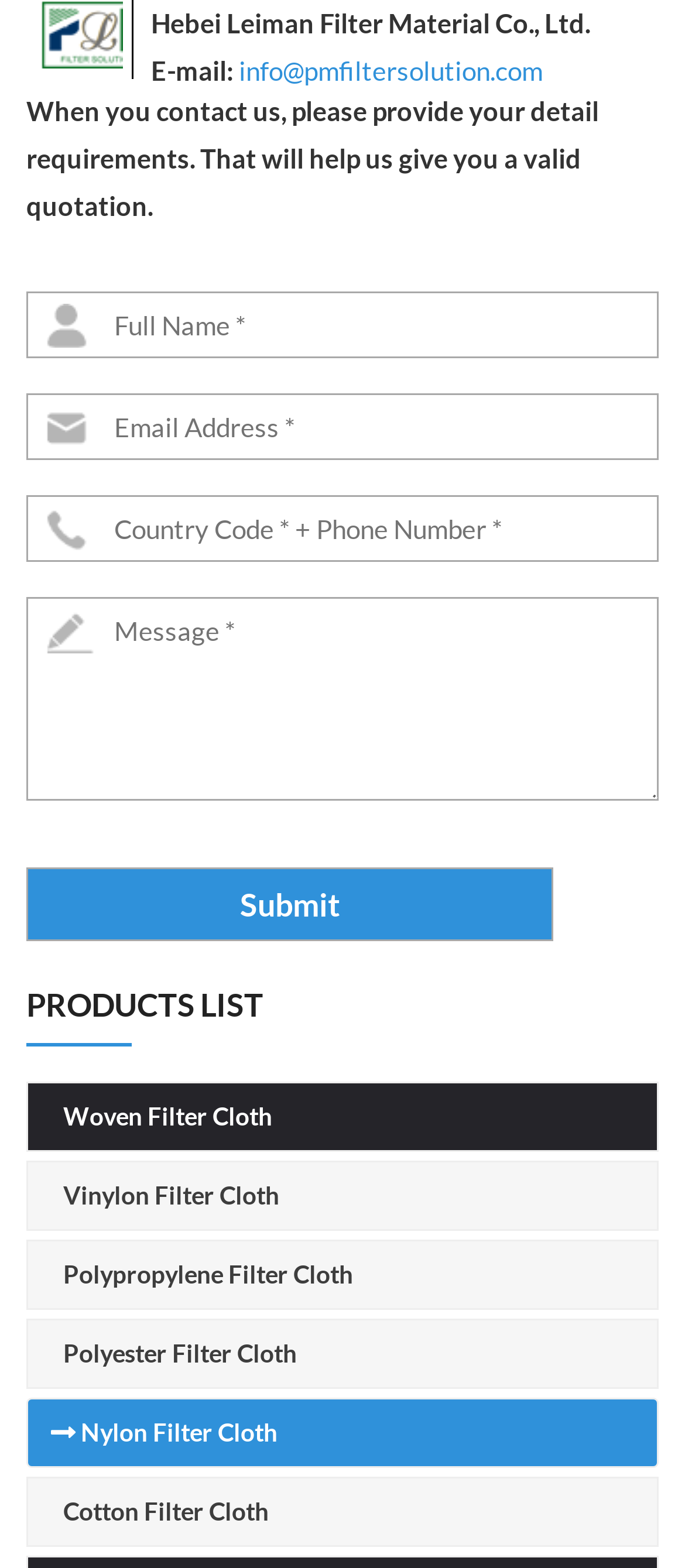Find and indicate the bounding box coordinates of the region you should select to follow the given instruction: "View woven filter cloth".

[0.038, 0.69, 0.962, 0.735]